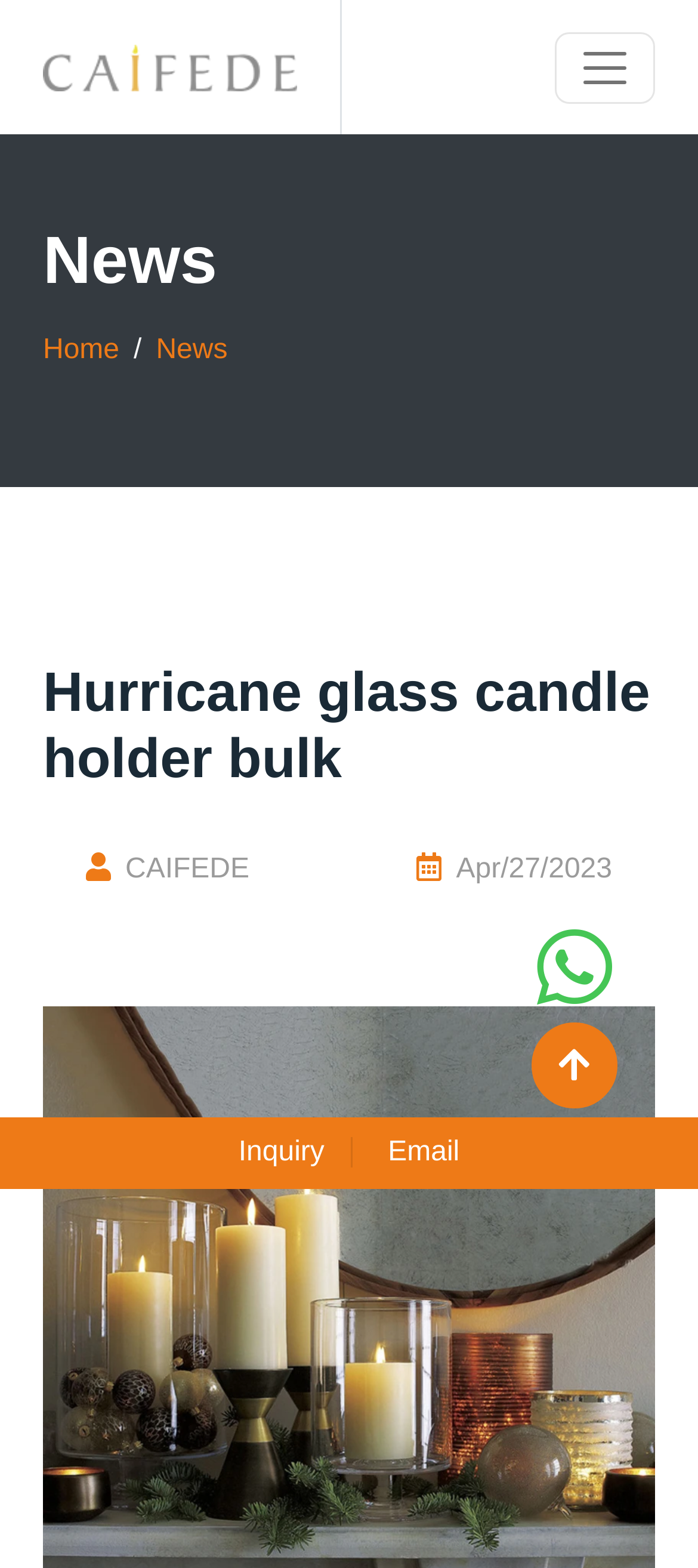Generate a detailed explanation of the webpage's features and information.

The webpage is about buying hurricane glass candle holders in bulk. At the top left, there is a logo of "Caifede candles" which is an image with a link to the website's homepage. Next to the logo, there is a button on the top right corner. Below the logo, there is a heading that says "News" and a navigation menu with breadcrumbs that shows the current page location, with links to "Home" and "News".

Further down, there is a prominent heading that reads "Hurricane glass candle holder bulk". Below this heading, there are two lines of text, one with the brand name "CAIFEDE" and the other with a date "Apr/27/2023". 

On the right side of the page, there are three social media links, represented by icons, and two links, "Inquiry" and "Email", which are positioned below the brand name and date.